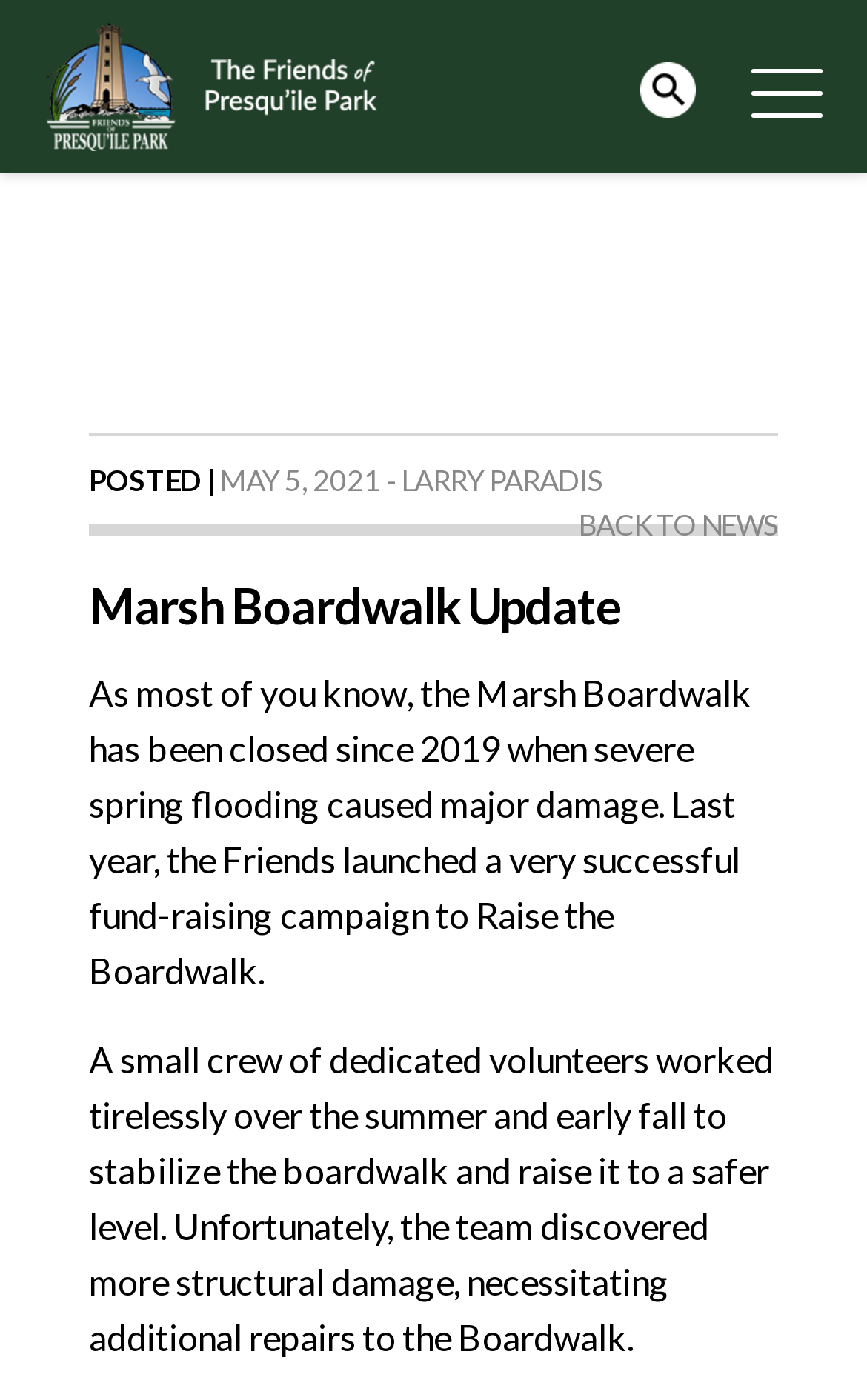Analyze the image and give a detailed response to the question:
What did the team discover during the repairs?

I found this information by reading the text 'Unfortunately, the team discovered more structural damage, necessitating additional repairs to the Boardwalk.' which indicates that the team discovered more structural damage during the repairs.